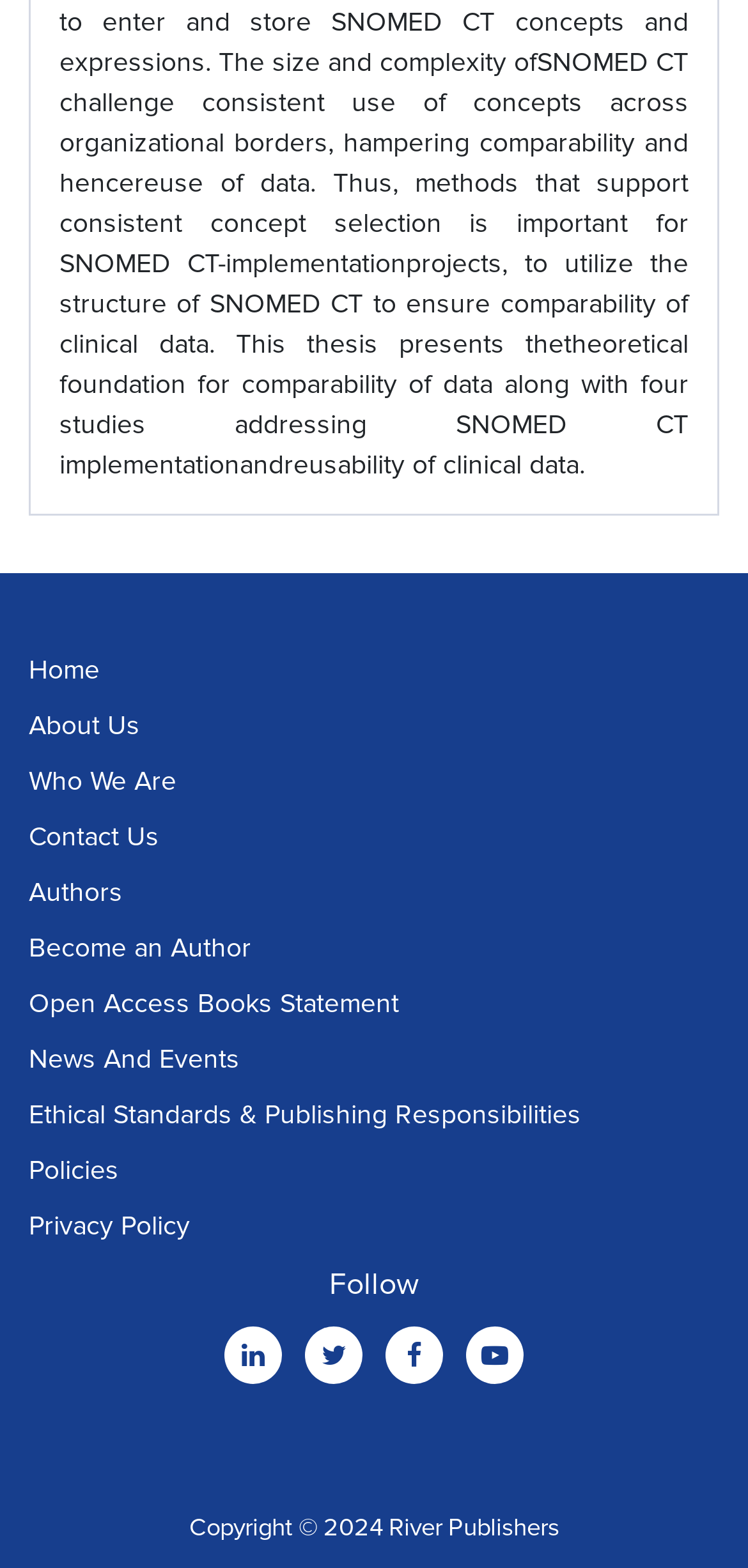Reply to the question with a single word or phrase:
What is the copyright year of River Publishers?

2024